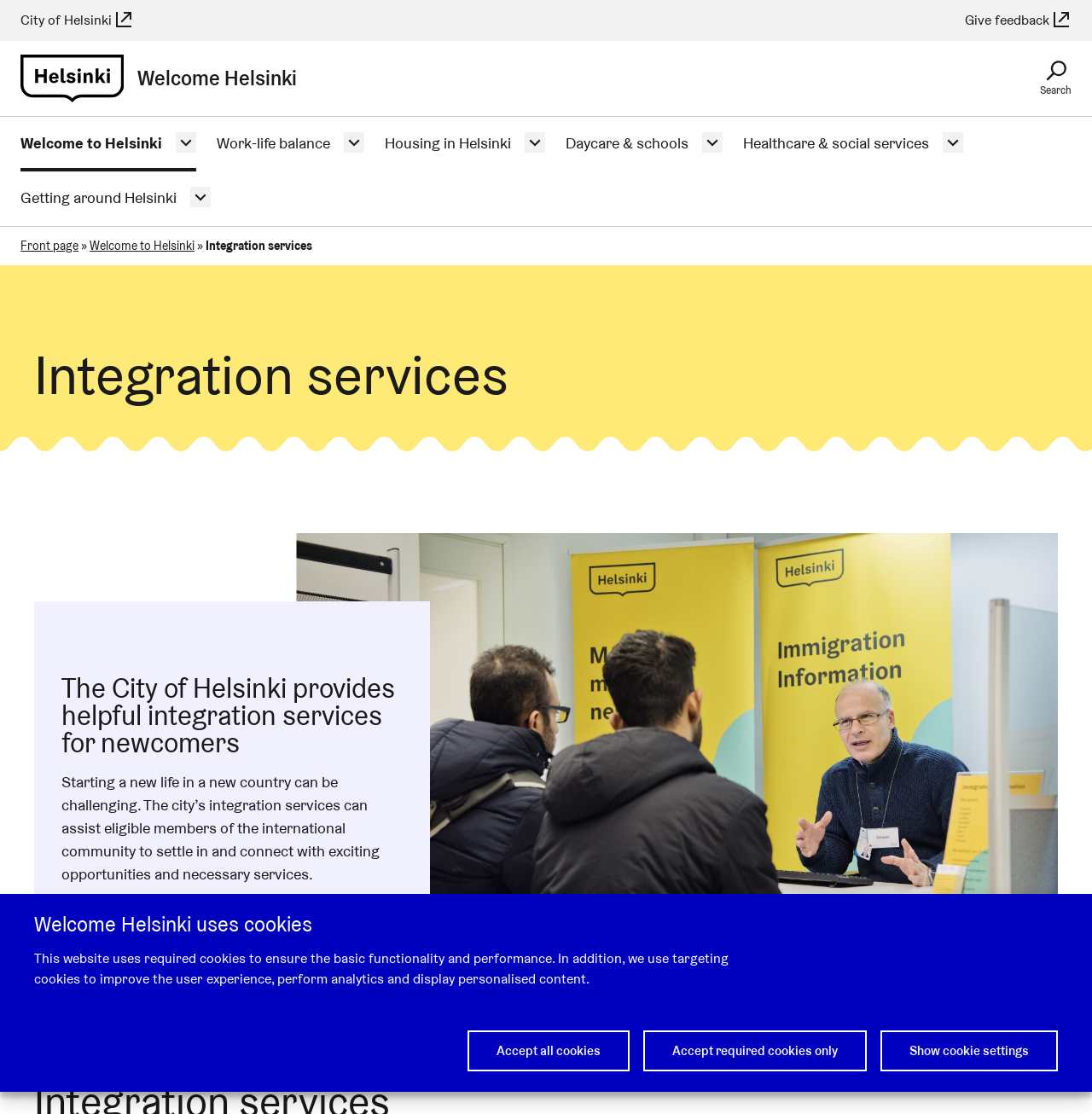Please identify the bounding box coordinates of the clickable area that will allow you to execute the instruction: "View 'Welcome to Helsinki'".

[0.019, 0.118, 0.148, 0.138]